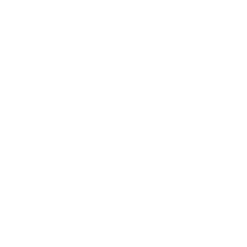Detail every significant feature and component of the image.

The image features the product "Tata Lite Salt," which is highlighted in the context of a shopping interface displaying related products. Positioned above a prompt encouraging users to add items to their cart, this salt is presented among other grocery items available for purchase. The layout suggests a user-friendly shopping experience, aimed at simplifying the selection process for customers browsing through essential food products.